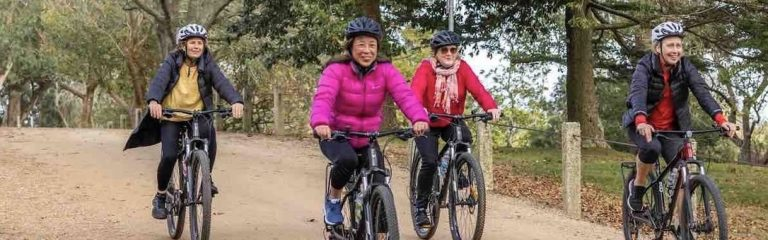What is the region known for?
Answer with a single word or phrase, using the screenshot for reference.

Food and wine culture